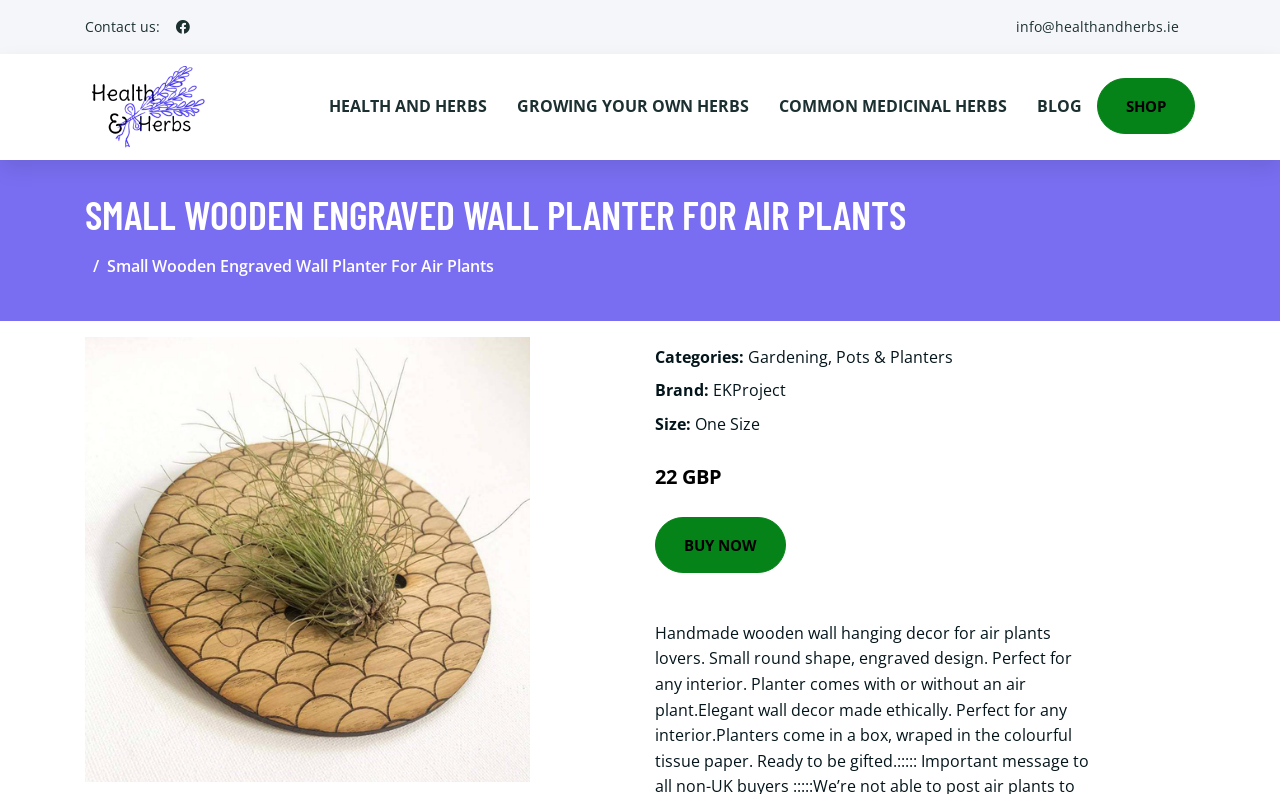Describe the webpage in detail, including text, images, and layout.

This webpage is about a product, specifically a small wooden engraved wall planter for air plants, and its connection to health and herbs. At the top left, there is a contact section with a "Contact us" label and a social profile link, as well as an email address "info@healthandherbs.ie". 

Below the contact section, there is a main navigation menu with links to "Health And Herbs", "GROWING YOUR OWN HERBS", "COMMON MEDICINAL HERBS", "BLOG", and "SHOP". 

The main content of the page is focused on the product, with a heading "SMALL WOODEN ENGRAVED WALL PLANTER FOR AIR PLANTS" and a breadcrumb navigation above it. There is a large image of the product taking up most of the page, with a description of the product and its details, including categories, brand, size, and price. The categories listed are "Gardening" and "Pots & Planters", the brand is "EKProject", the size is "One Size", and the price is "22 GBP". 

At the bottom of the product description, there is a "BUY NOW" button. The overall theme of the page is a mix of health and wellness, with a focus on the product being sold.